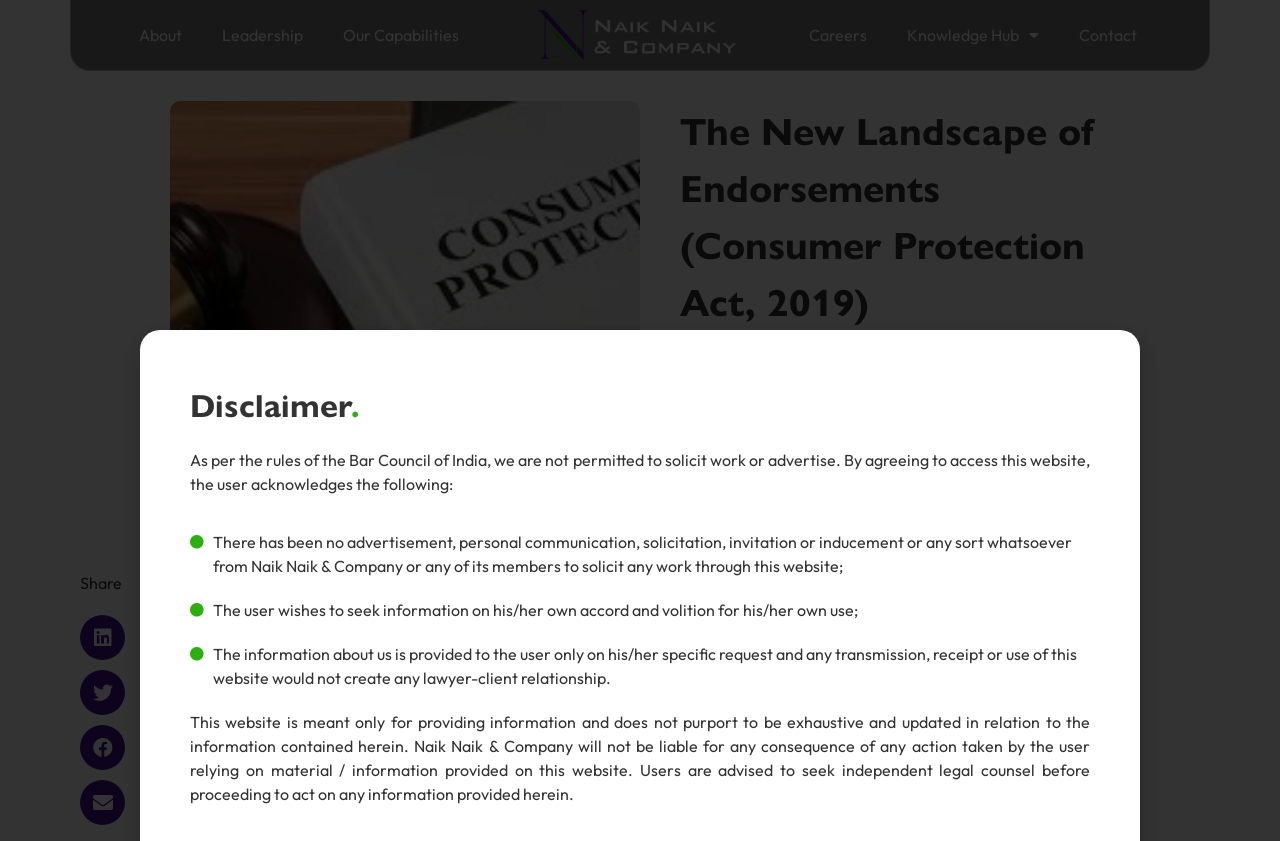Show the bounding box coordinates of the region that should be clicked to follow the instruction: "Click on About."

[0.093, 0.014, 0.157, 0.069]